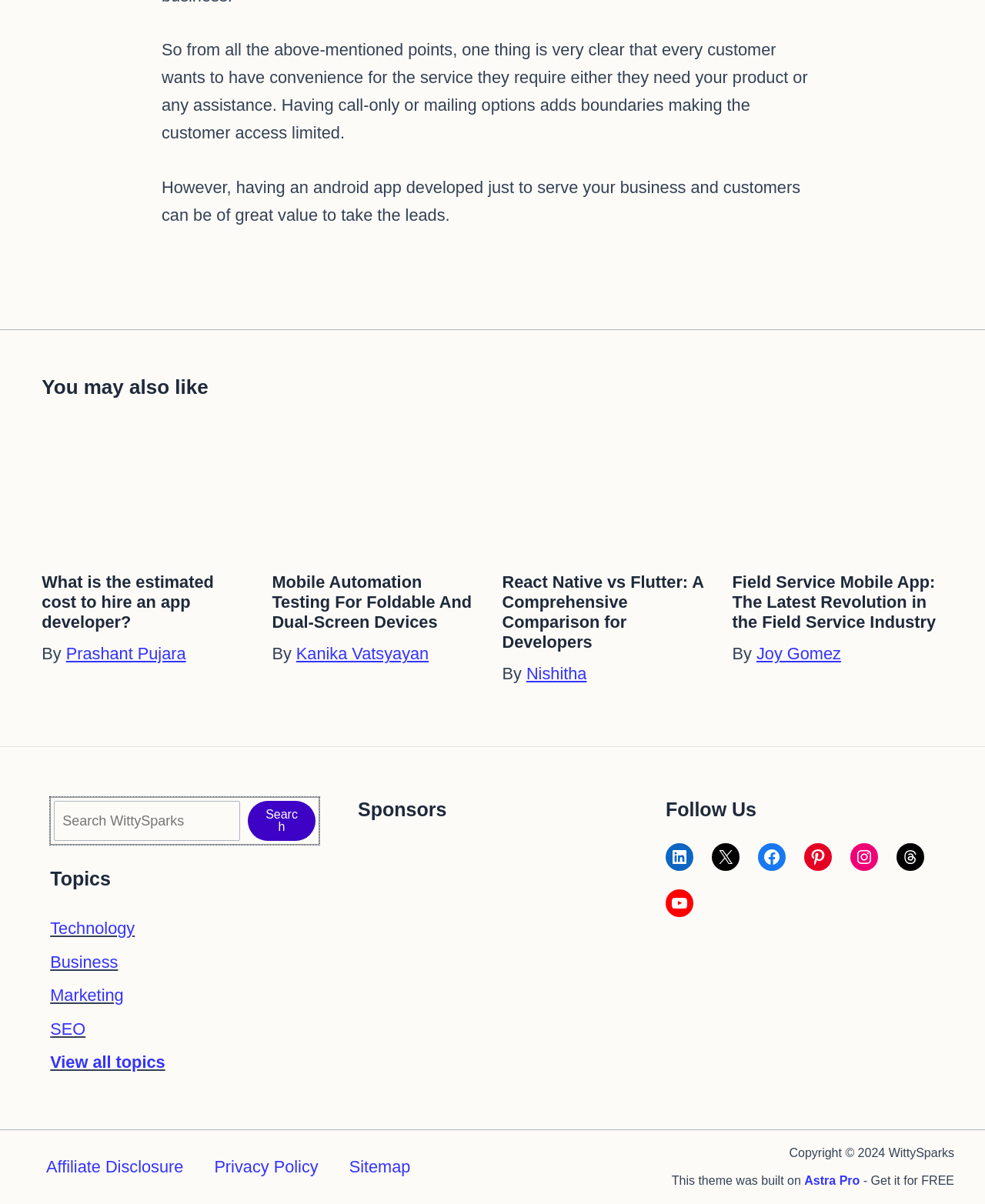Respond to the following question with a brief word or phrase:
How many articles are listed on this webpage?

4